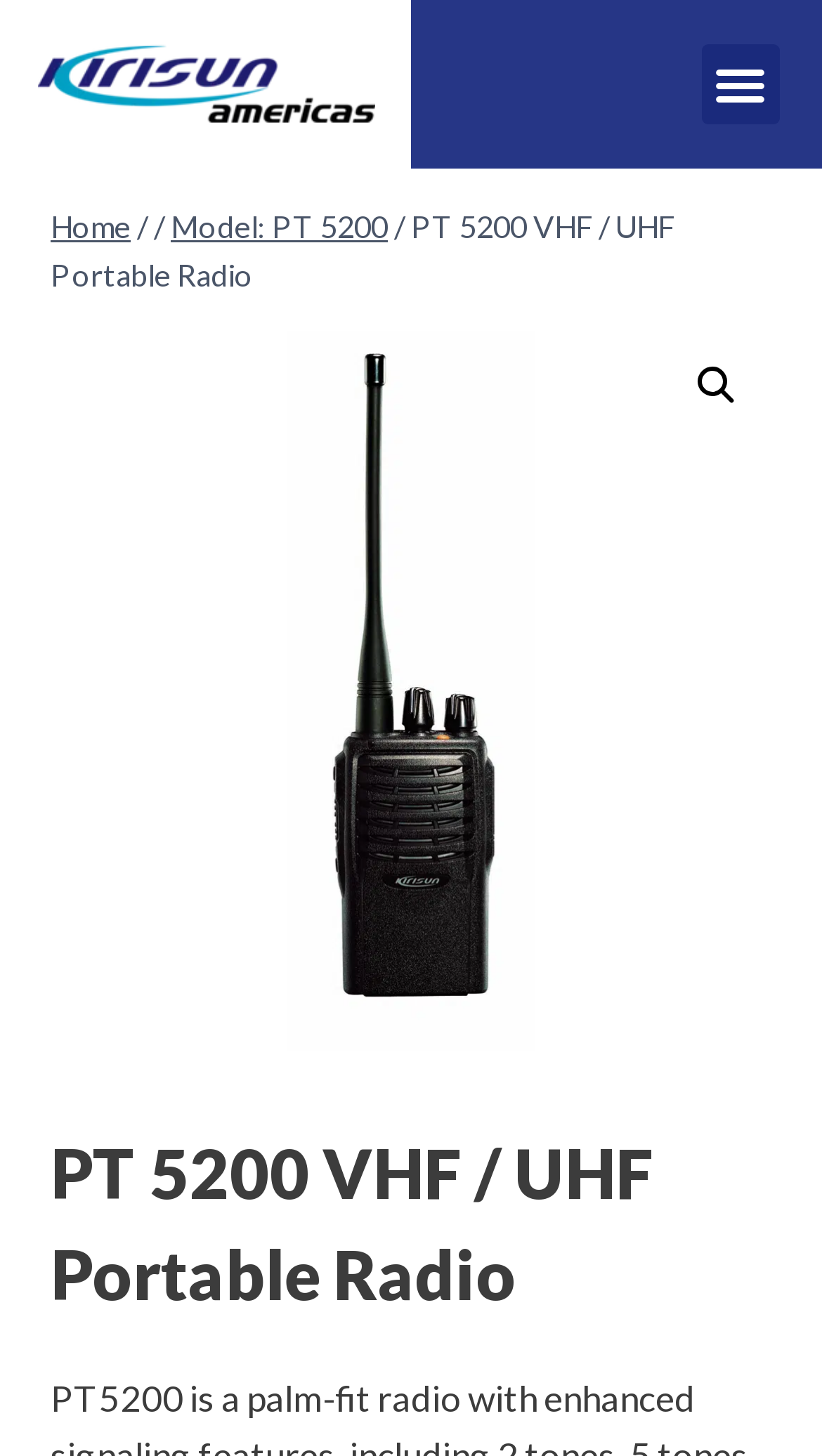Determine the bounding box of the UI component based on this description: "Model: PT 5200". The bounding box coordinates should be four float values between 0 and 1, i.e., [left, top, right, bottom].

[0.208, 0.143, 0.472, 0.168]